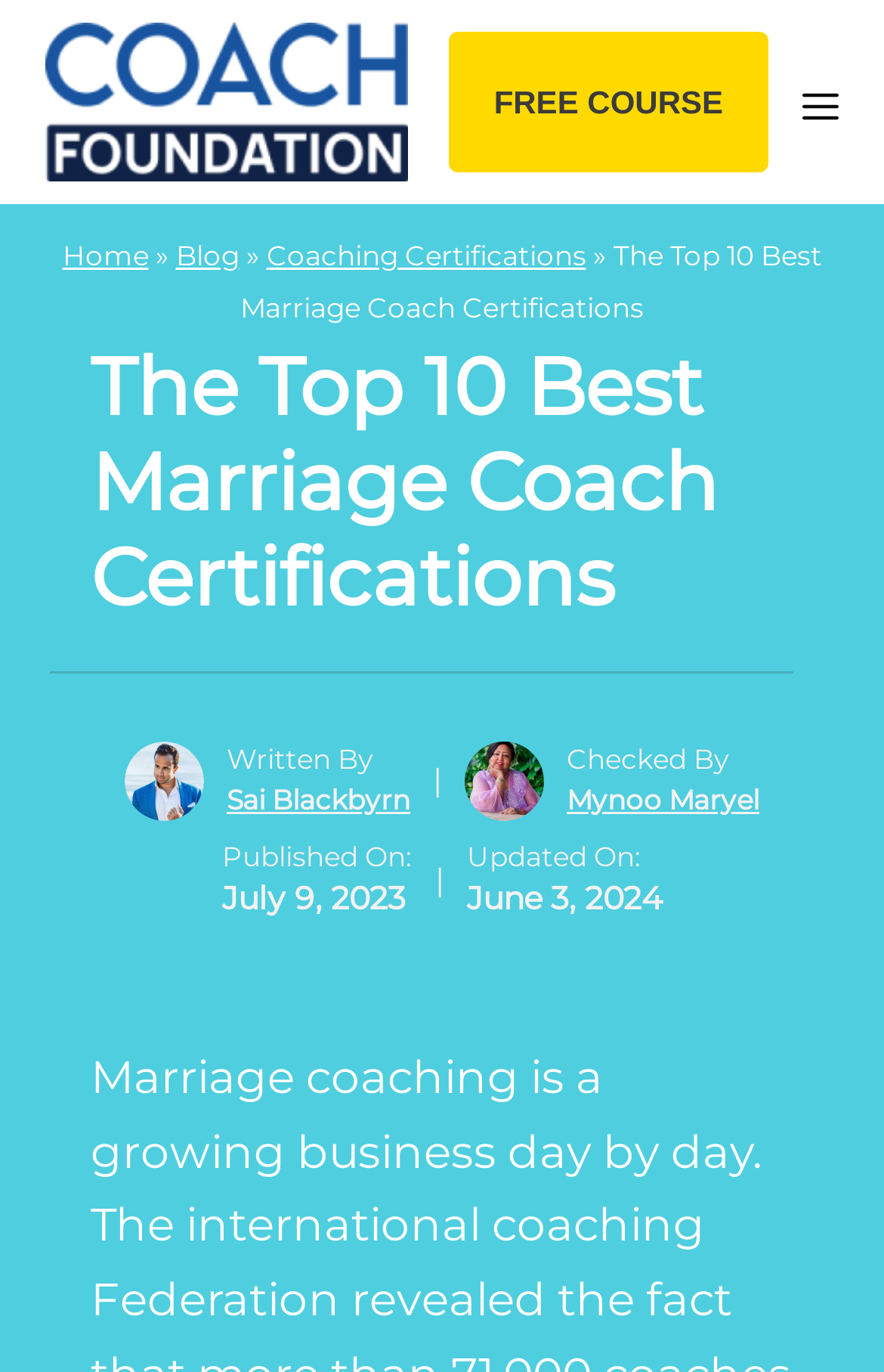For the given element description Home, determine the bounding box coordinates of the UI element. The coordinates should follow the format (top-left x, top-left y, bottom-right x, bottom-right y) and be within the range of 0 to 1.

[0.071, 0.173, 0.168, 0.198]